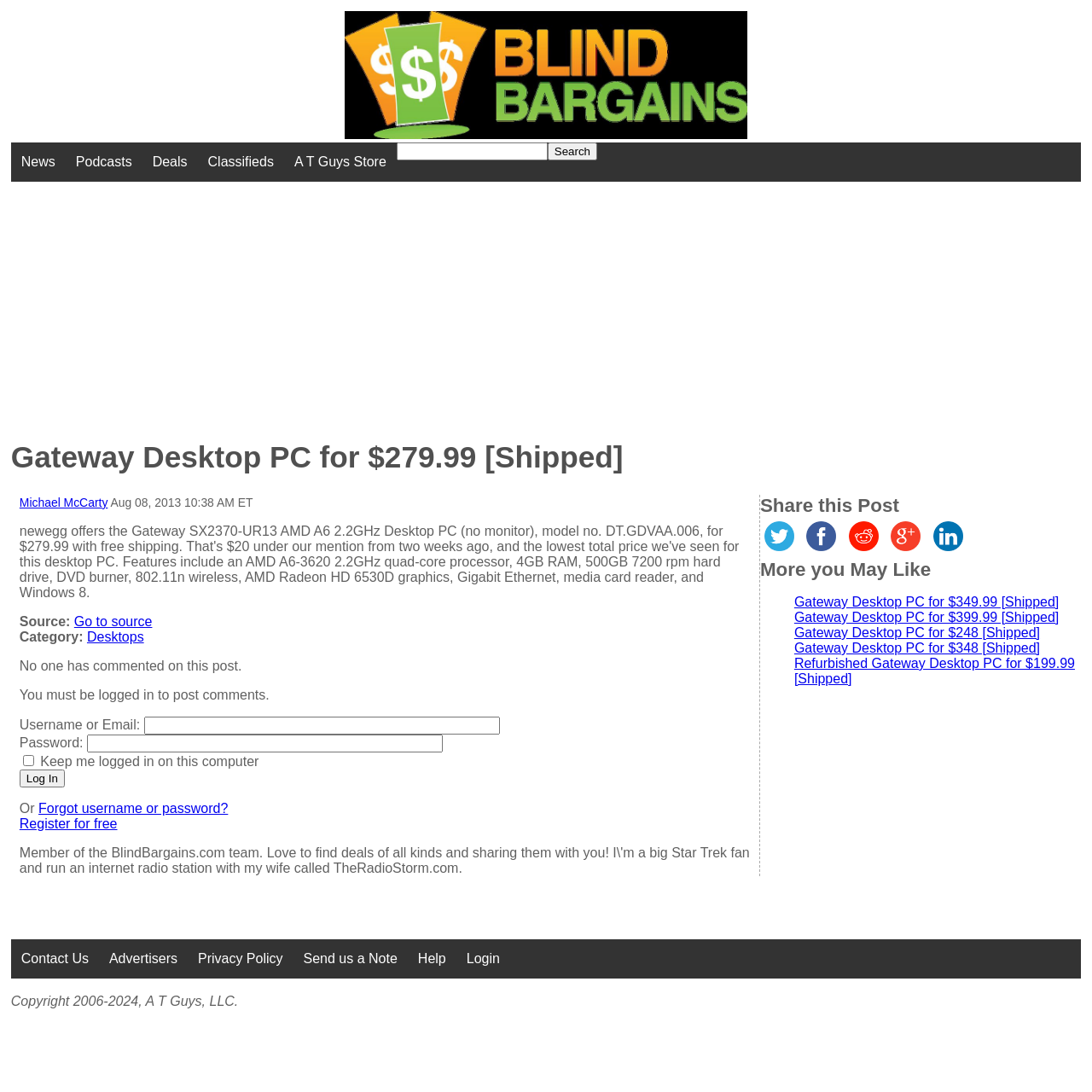Select the bounding box coordinates of the element I need to click to carry out the following instruction: "Log In".

[0.018, 0.705, 0.059, 0.721]